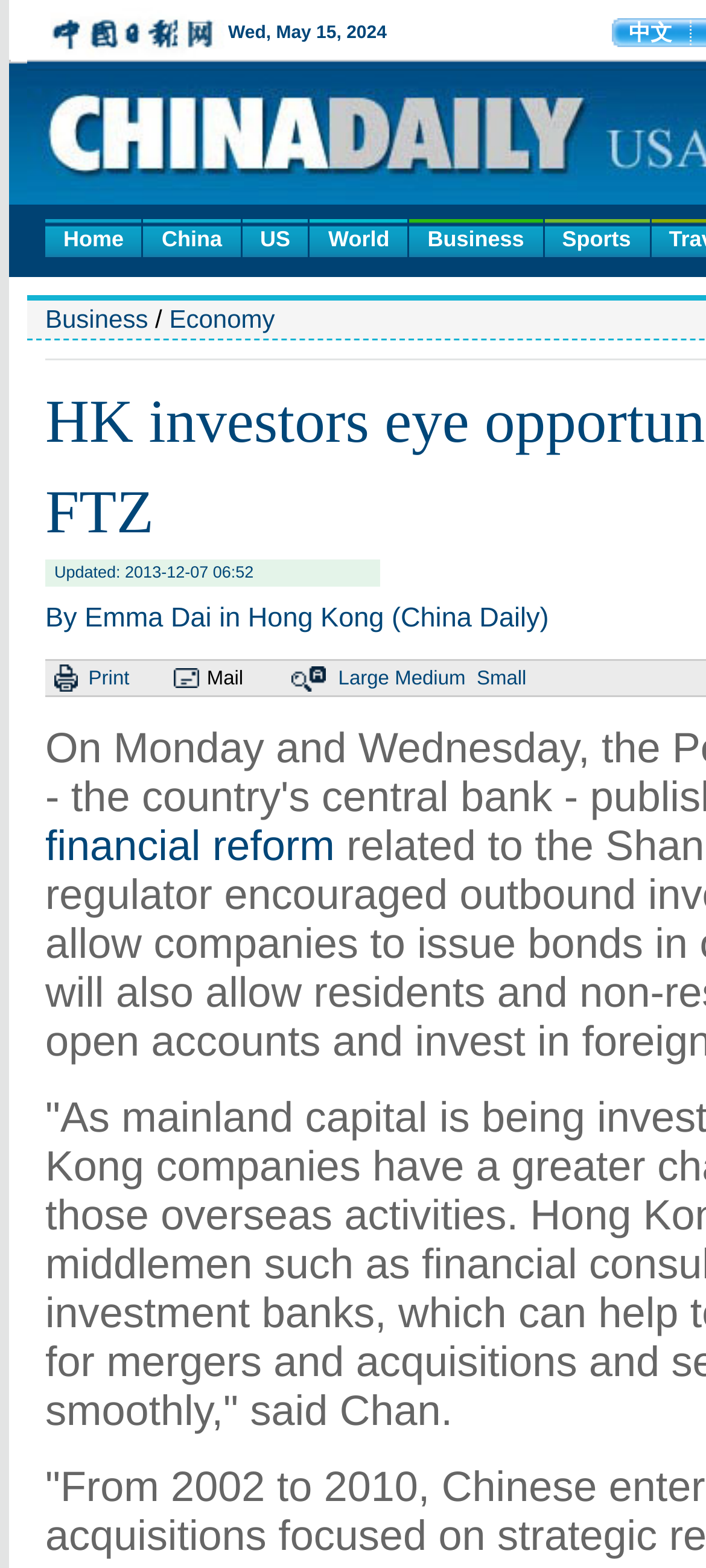Find the bounding box coordinates of the element to click in order to complete the given instruction: "print the article."

[0.125, 0.422, 0.245, 0.443]